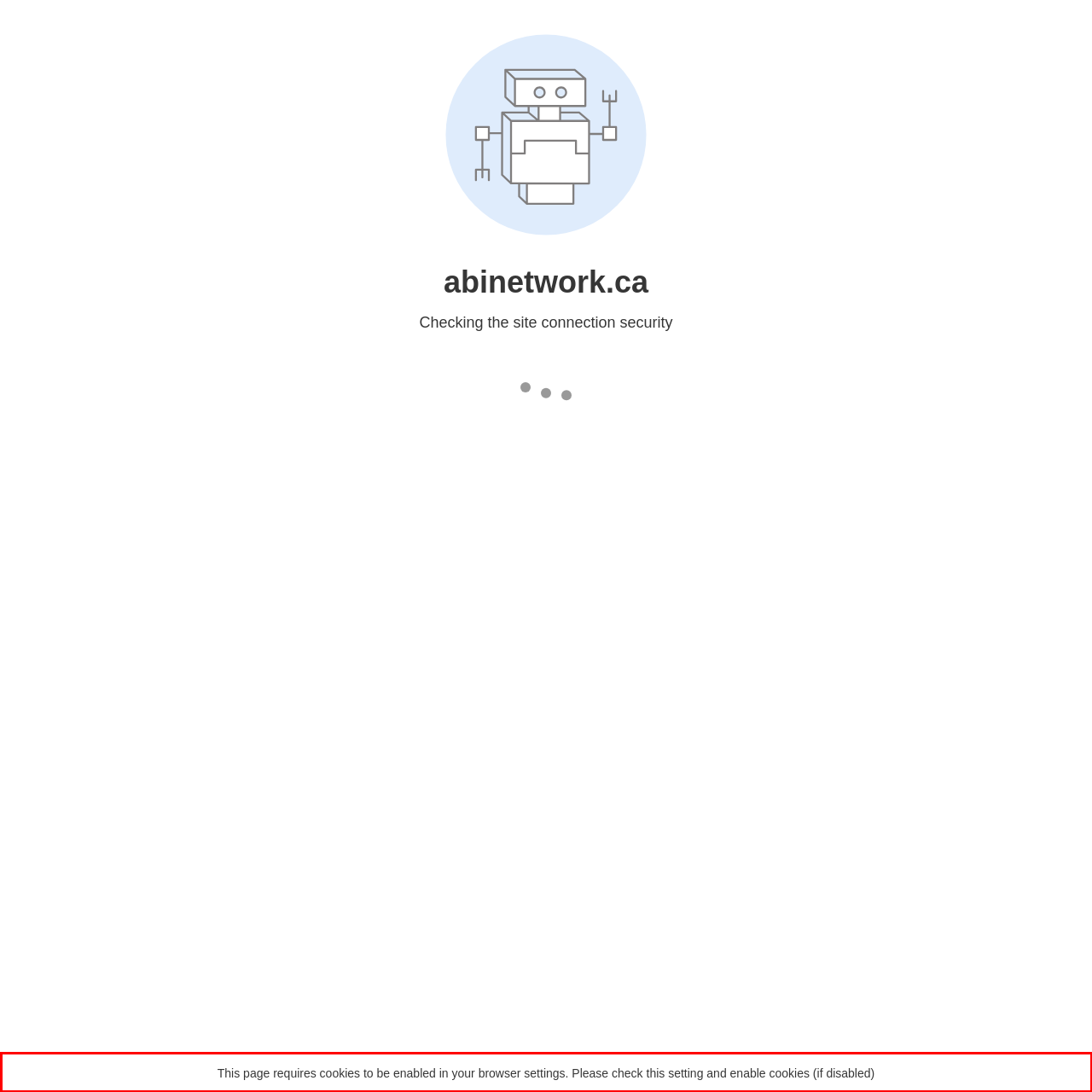Review the webpage screenshot provided, and perform OCR to extract the text from the red bounding box.

This page requires cookies to be enabled in your browser settings. Please check this setting and enable cookies (if disabled)